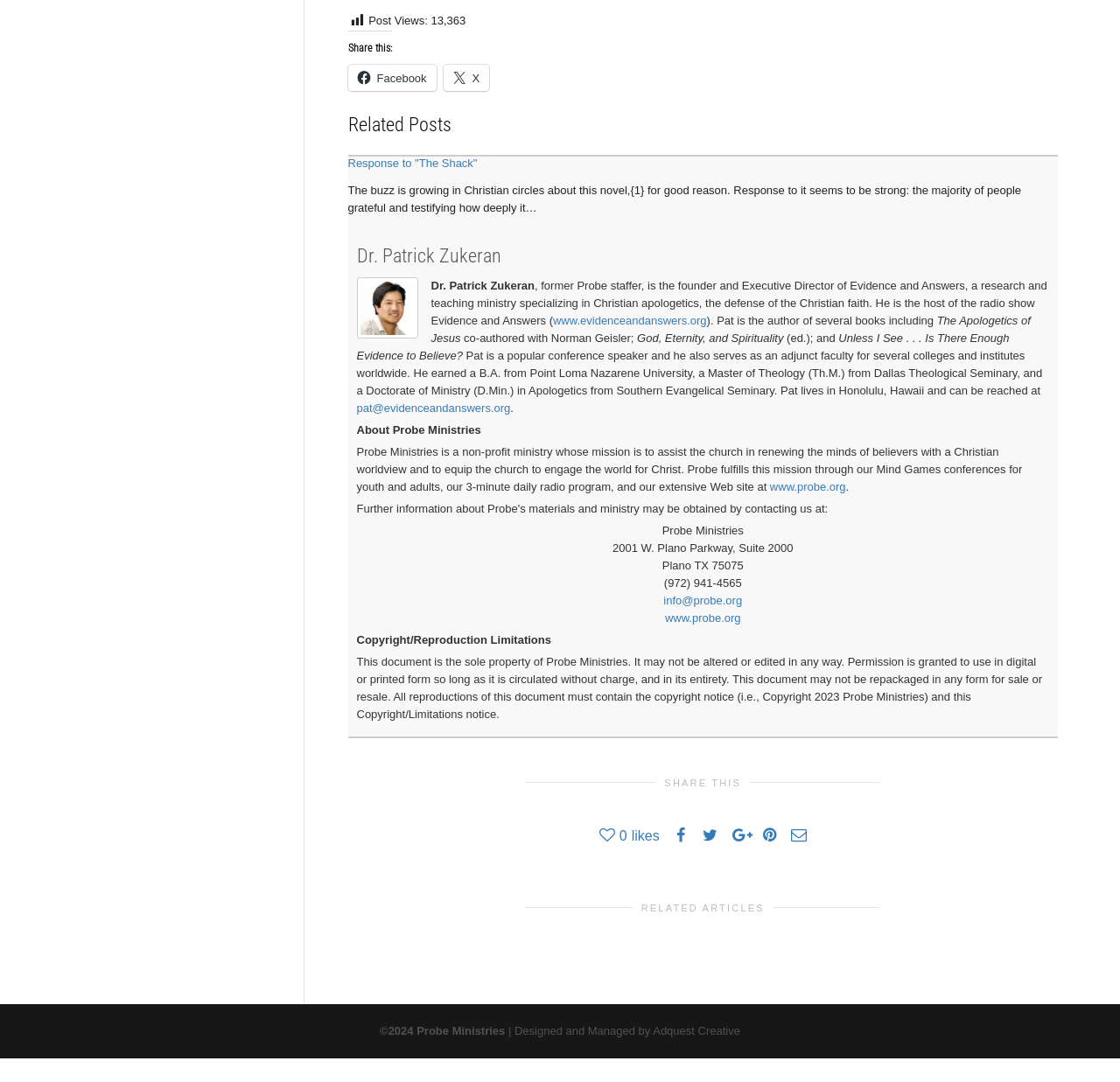What is the number of post views? Look at the image and give a one-word or short phrase answer.

13,363